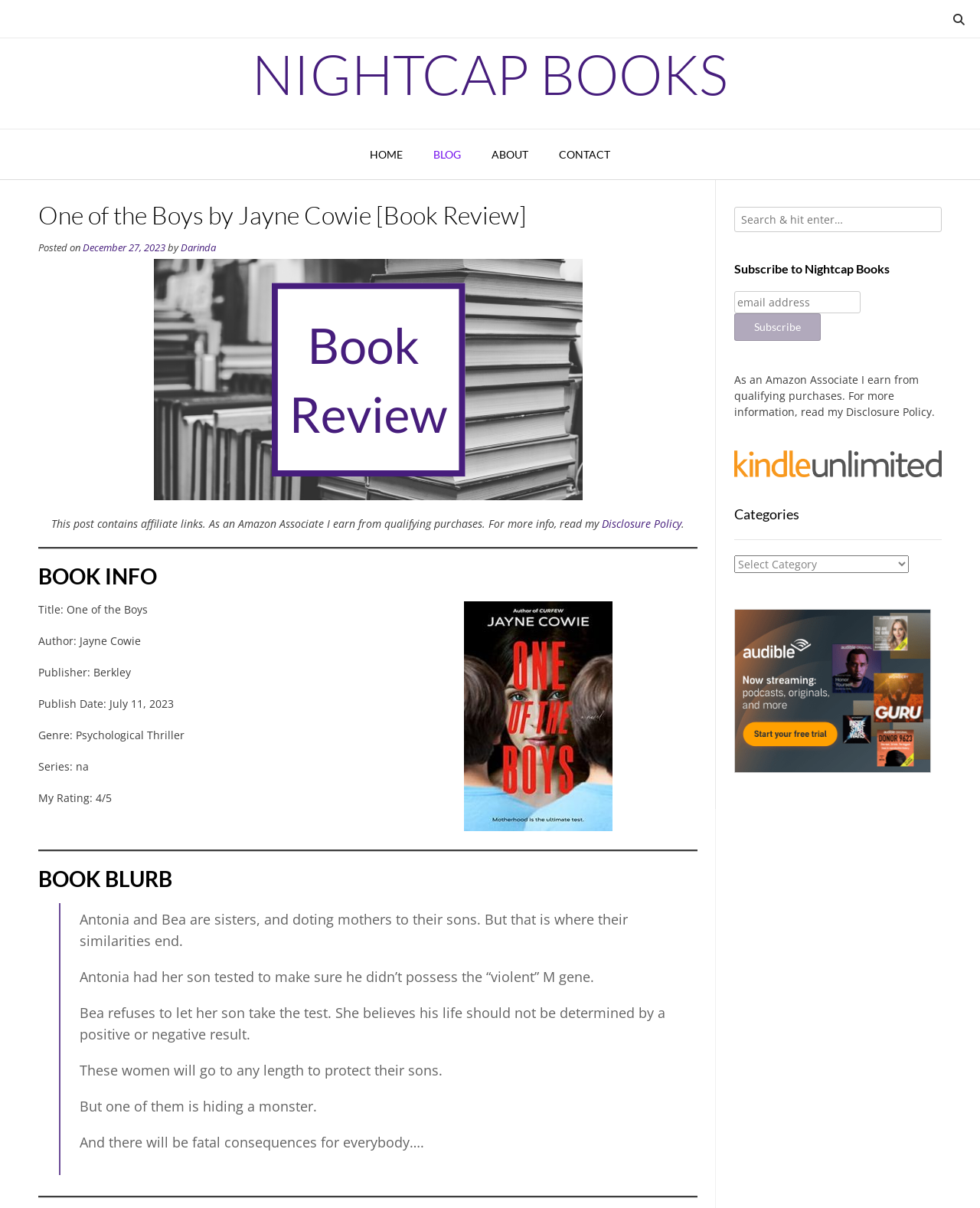What is the purpose of the search box?
Provide a one-word or short-phrase answer based on the image.

To search the website